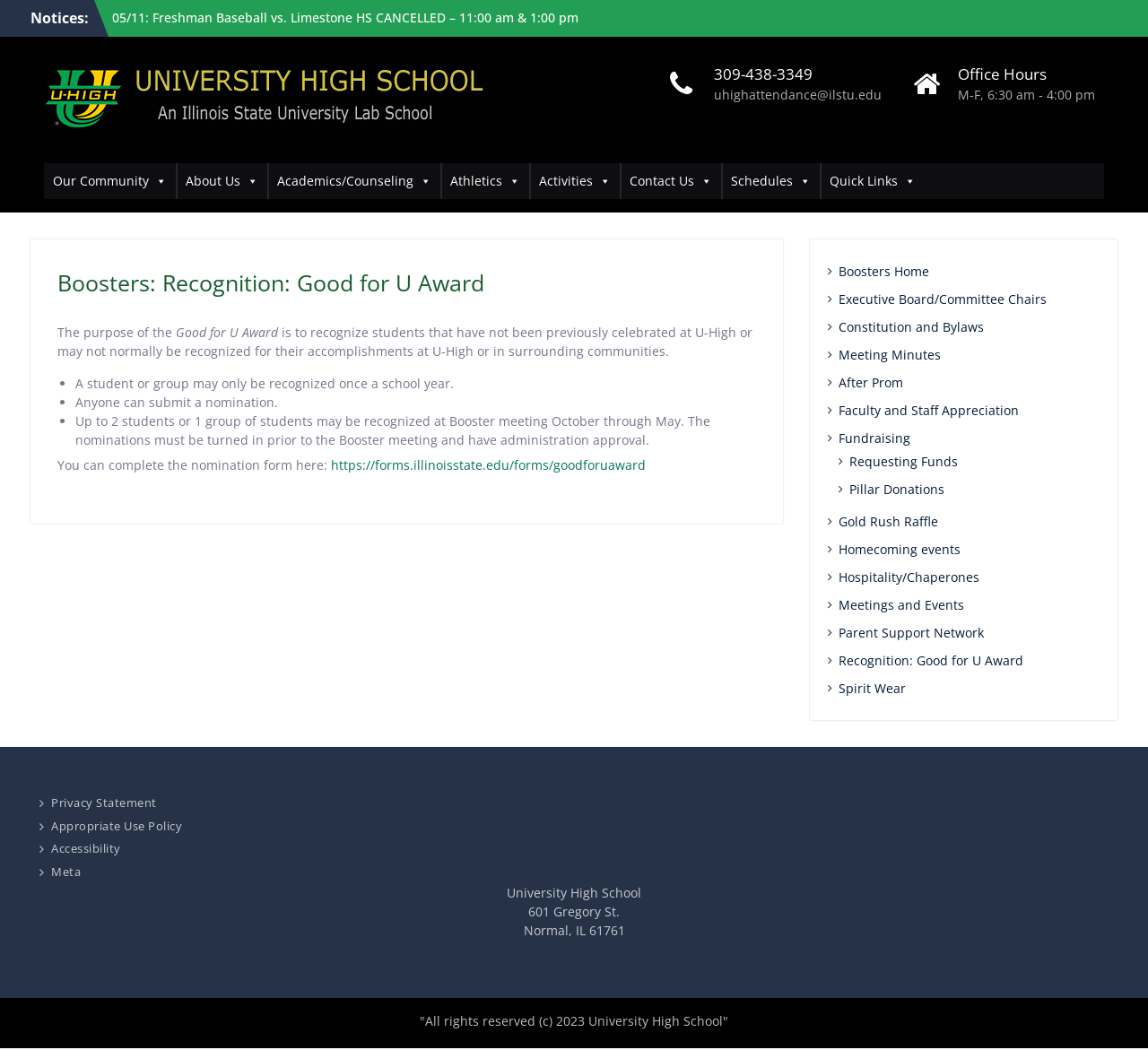How can someone submit a nomination for the Good for U Award?
Refer to the image and give a detailed answer to the query.

According to the article, anyone can submit a nomination for the Good for U Award by completing the nomination form, which is available at https://forms.illinoisstate.edu/forms/goodforuaward.